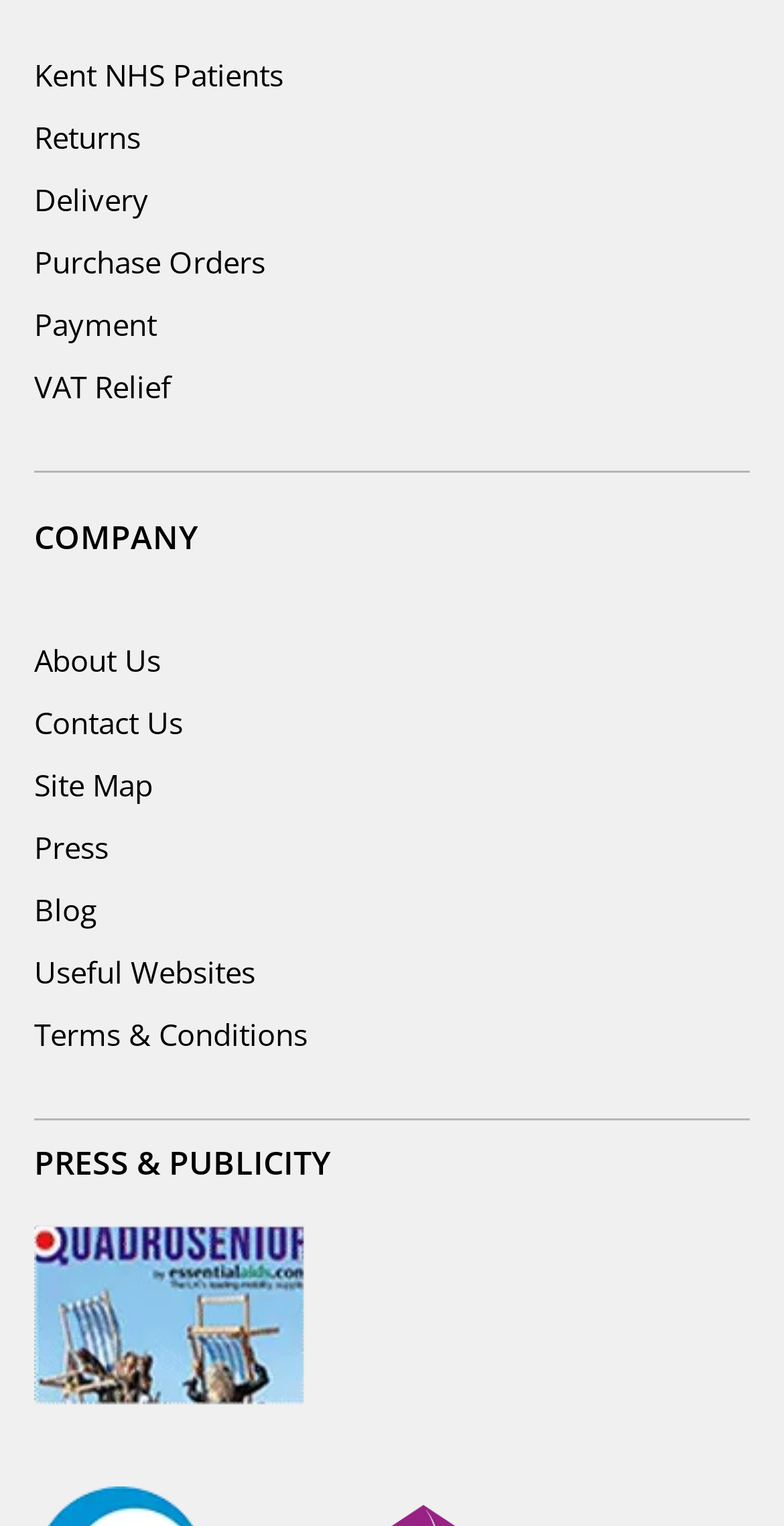Locate the bounding box coordinates of the clickable element to fulfill the following instruction: "view June 2023". Provide the coordinates as four float numbers between 0 and 1 in the format [left, top, right, bottom].

None